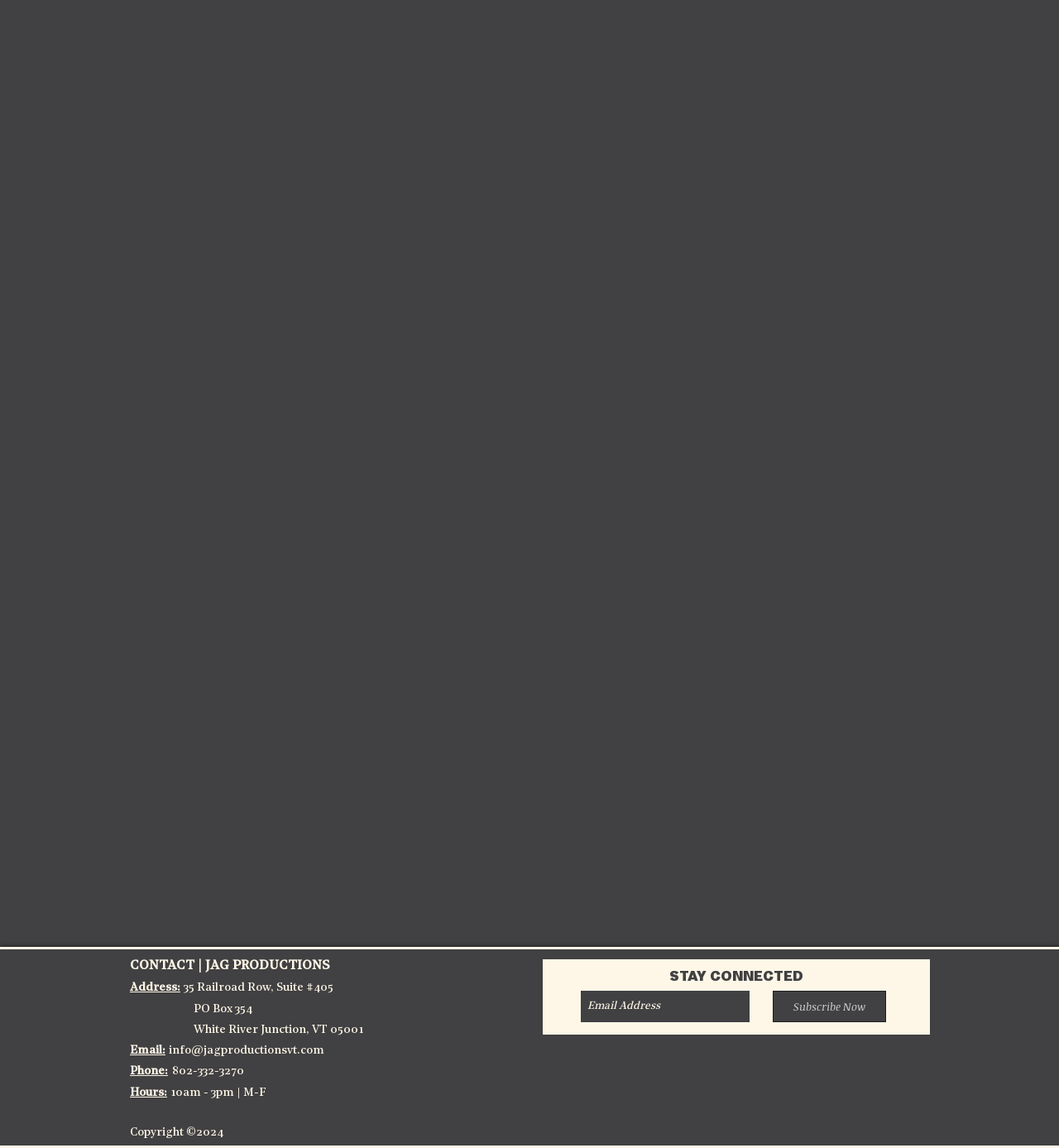How many logos are displayed at the top of the webpage? Based on the image, give a response in one word or a short phrase.

6